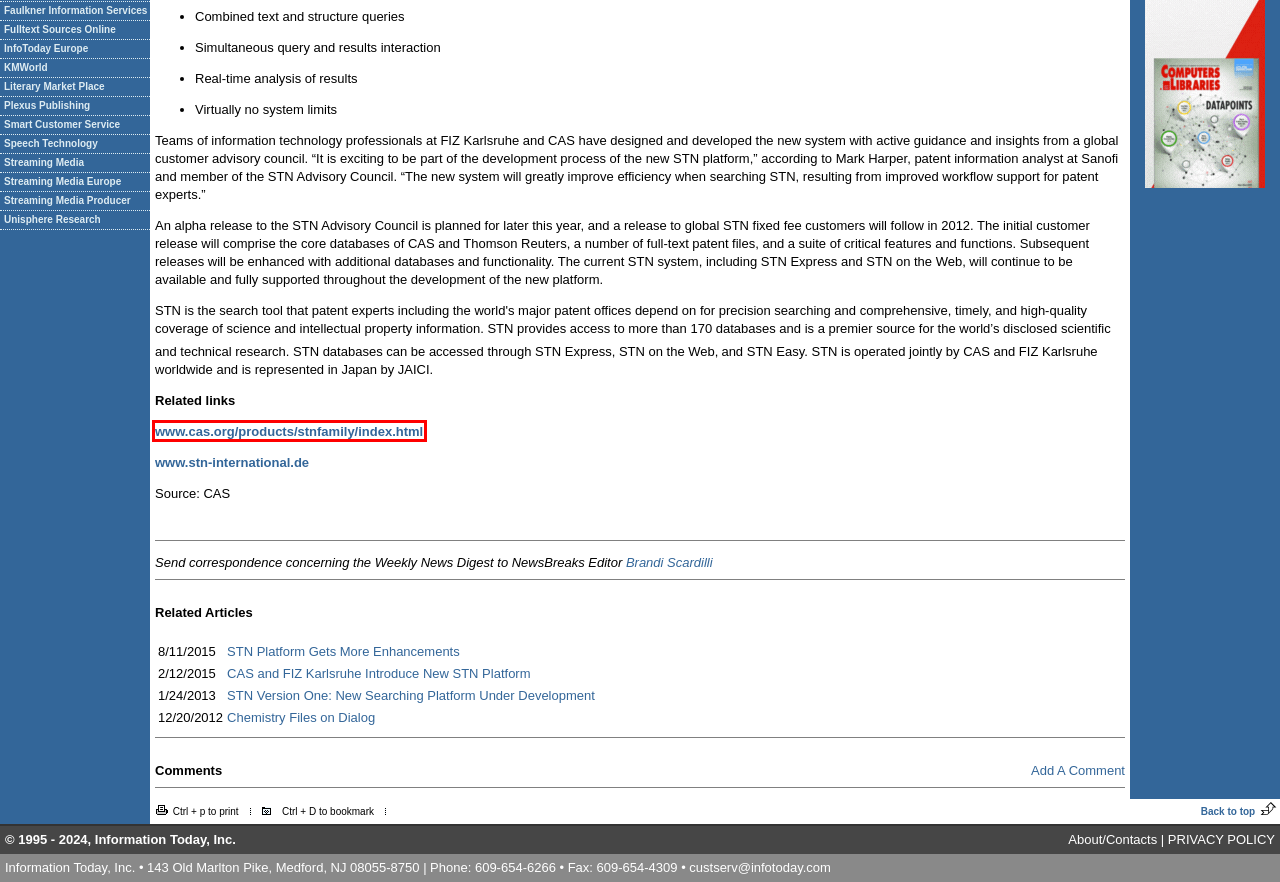Observe the webpage screenshot and focus on the red bounding box surrounding a UI element. Choose the most appropriate webpage description that corresponds to the new webpage after clicking the element in the bounding box. Here are the candidates:
A. Fulltext Sources Online
B. CAS and FIZ Karlsruhe Introduce New STN Platform
C. STN Version One: New Searching Platform Under Development
D. CAS STNext® - Pharmaceutical & Chemical Patent Search | CAS
E. Streaming Media Producer - Where Online Video Production is a Profession
F. Speech Technology - comprehensive, independent coverage of information impacting speech technologies
G. Analysis of Enterprise IT and Emerging Technologies: Unisphere Research
H. Information Today Europe - Exploring the Trends Shaping the Global Information Space

D